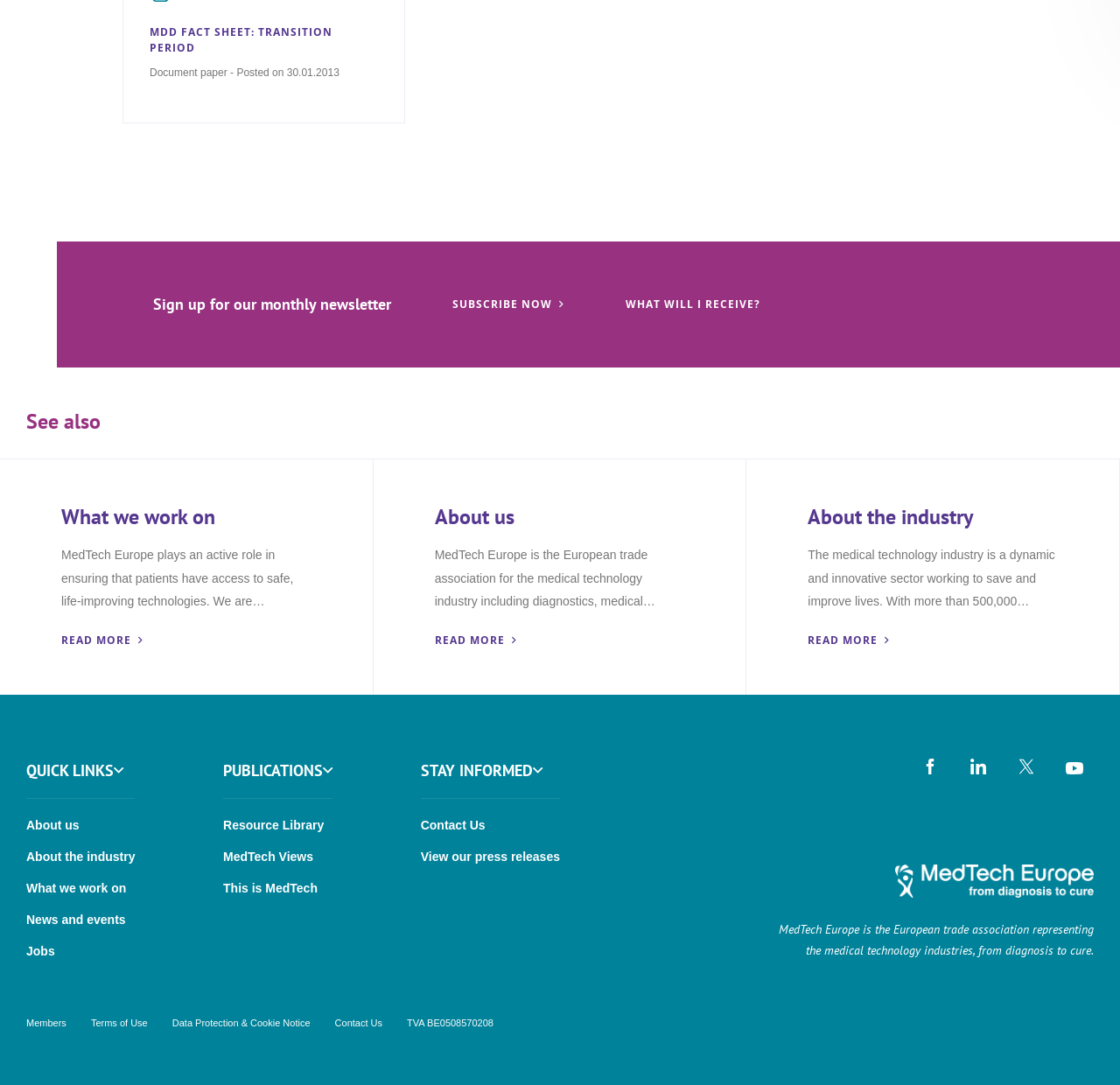Determine the bounding box coordinates of the target area to click to execute the following instruction: "Contact us."

[0.376, 0.748, 0.433, 0.773]